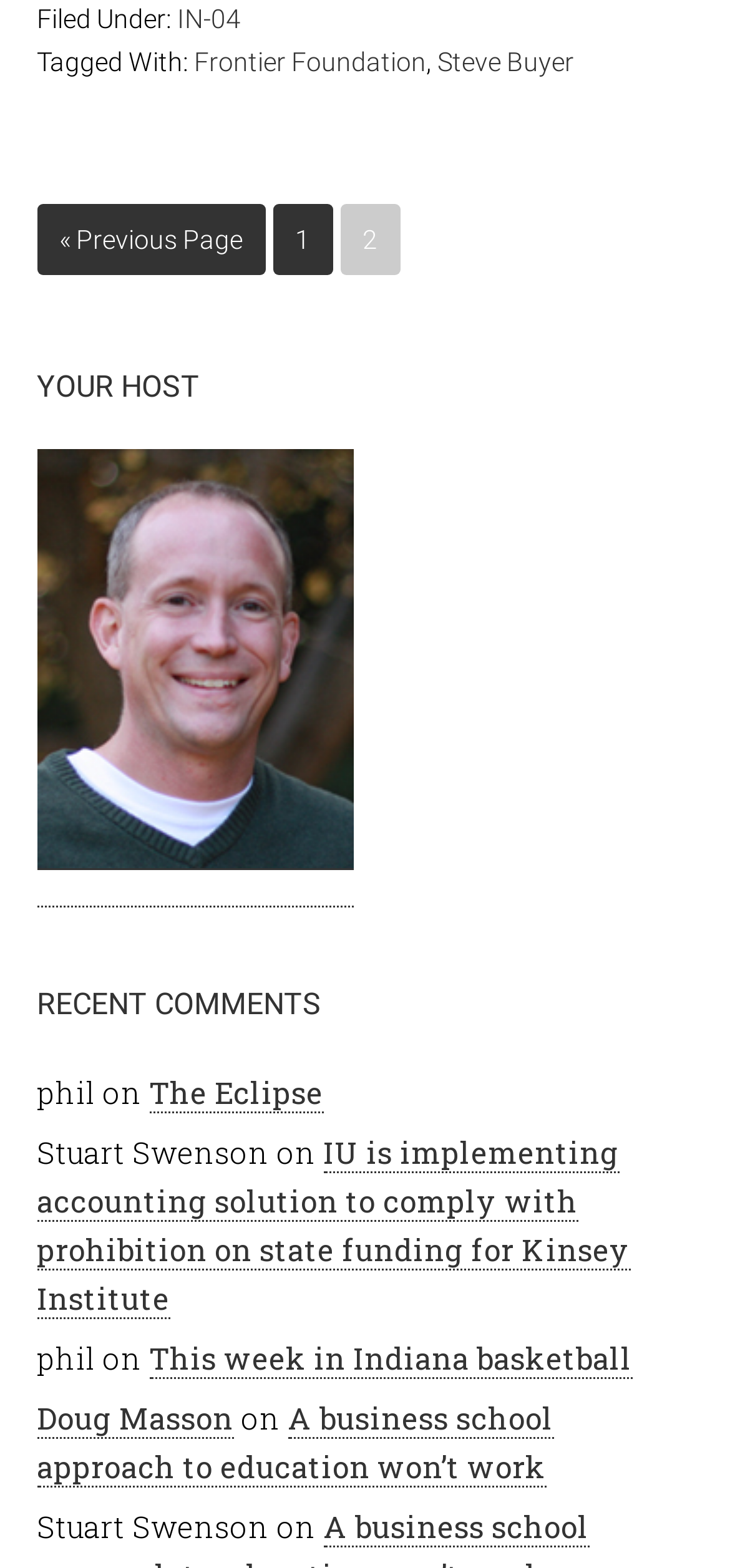Locate the bounding box of the UI element described by: "Get Help" in the given webpage screenshot.

None